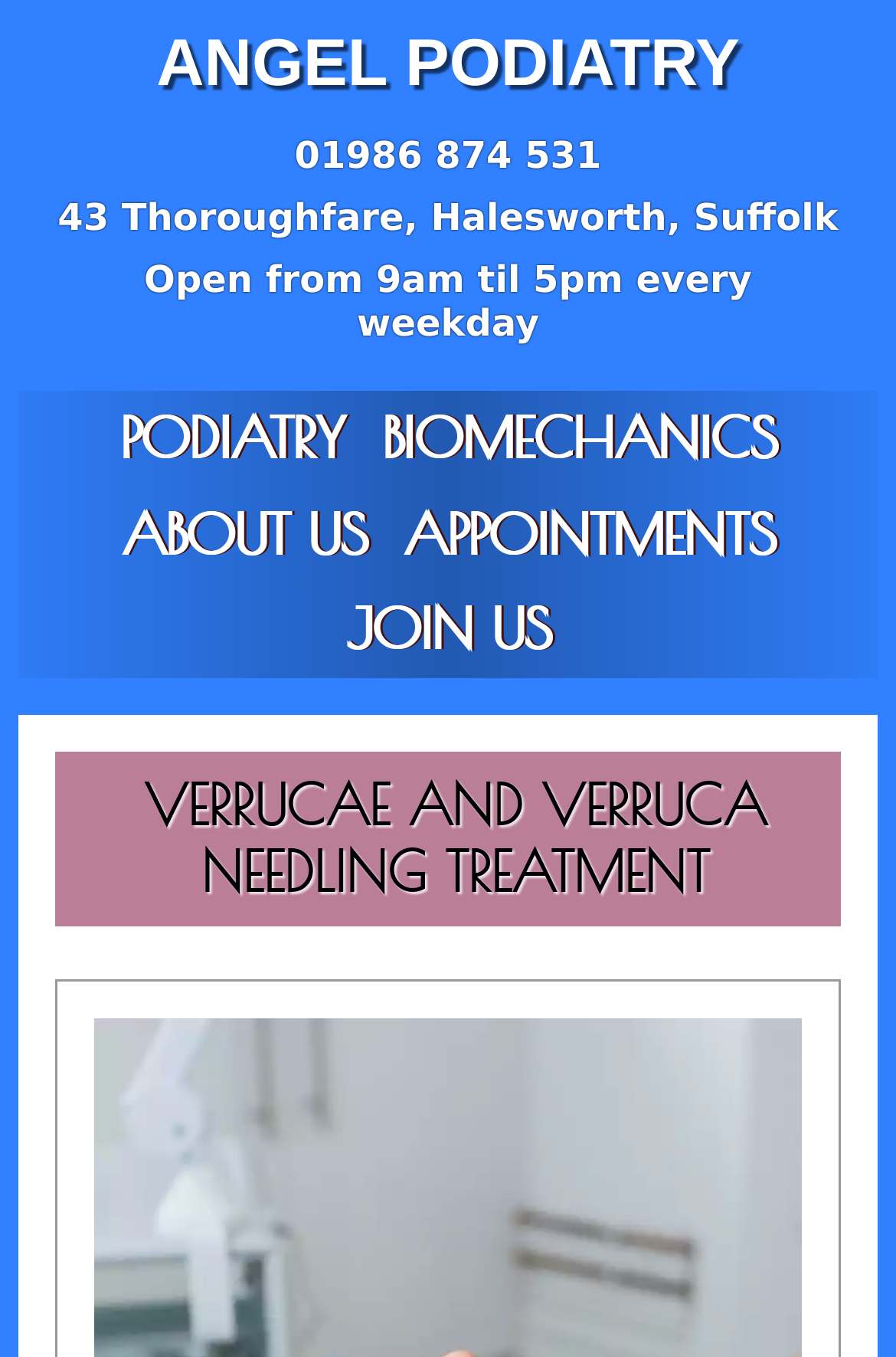Please locate the bounding box coordinates of the element's region that needs to be clicked to follow the instruction: "Open the menu". The bounding box coordinates should be provided as four float numbers between 0 and 1, i.e., [left, top, right, bottom].

None